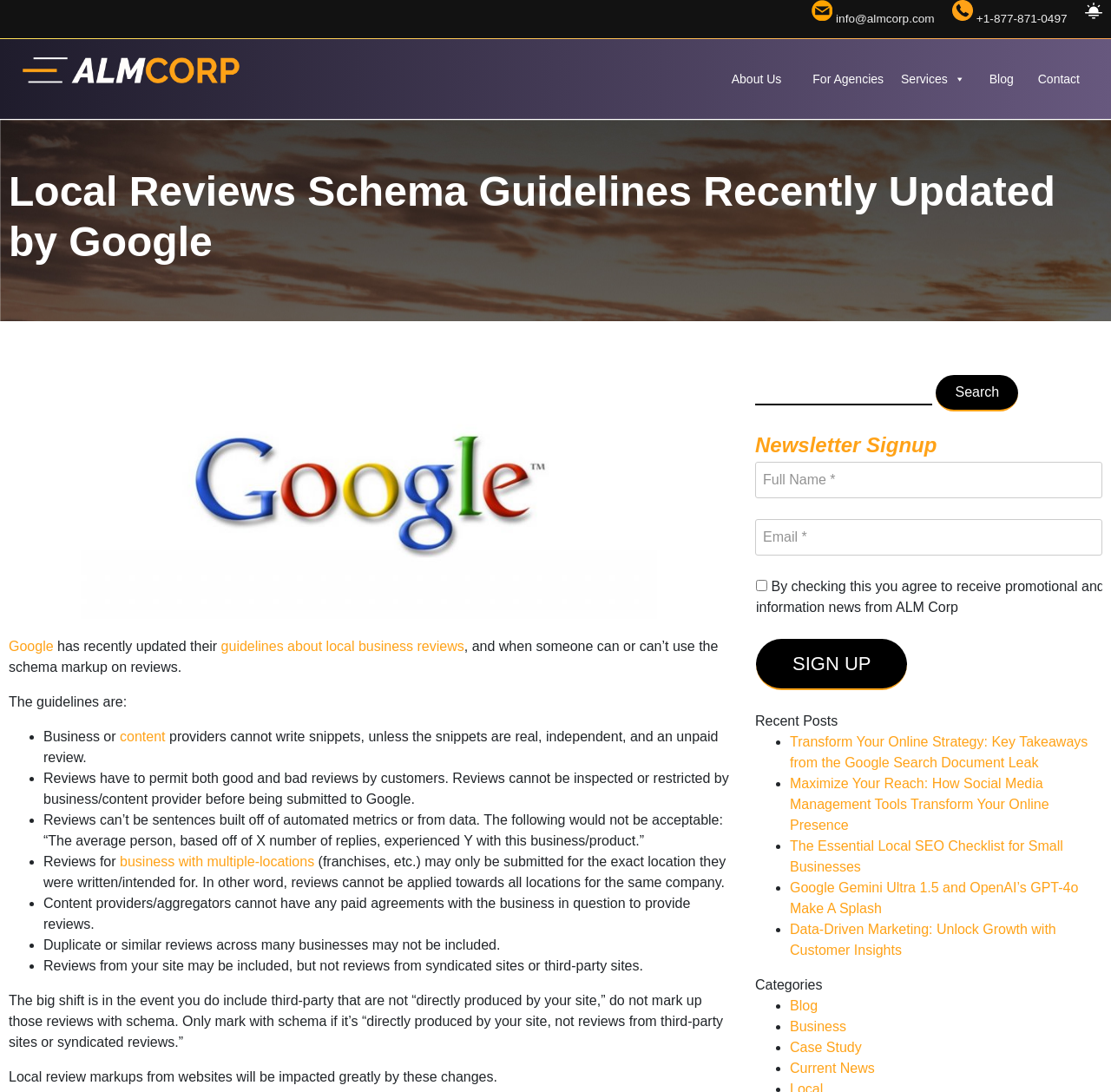What is the name of the company mentioned in the contact information?
Please describe in detail the information shown in the image to answer the question.

The contact information section at the top of the webpage provides an email address and phone number, and it mentions the company name as ALM CORP.